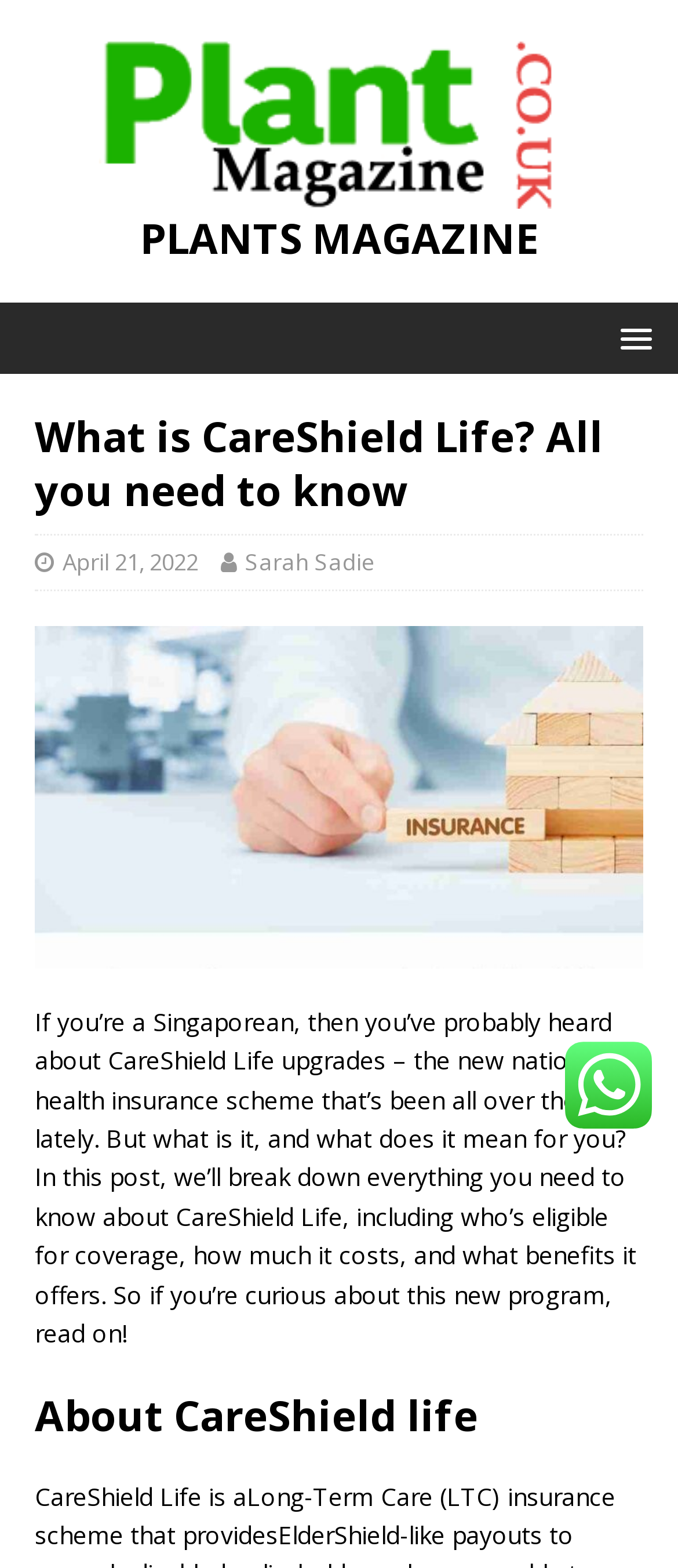Who wrote the article?
Look at the screenshot and give a one-word or phrase answer.

Sarah Sadie